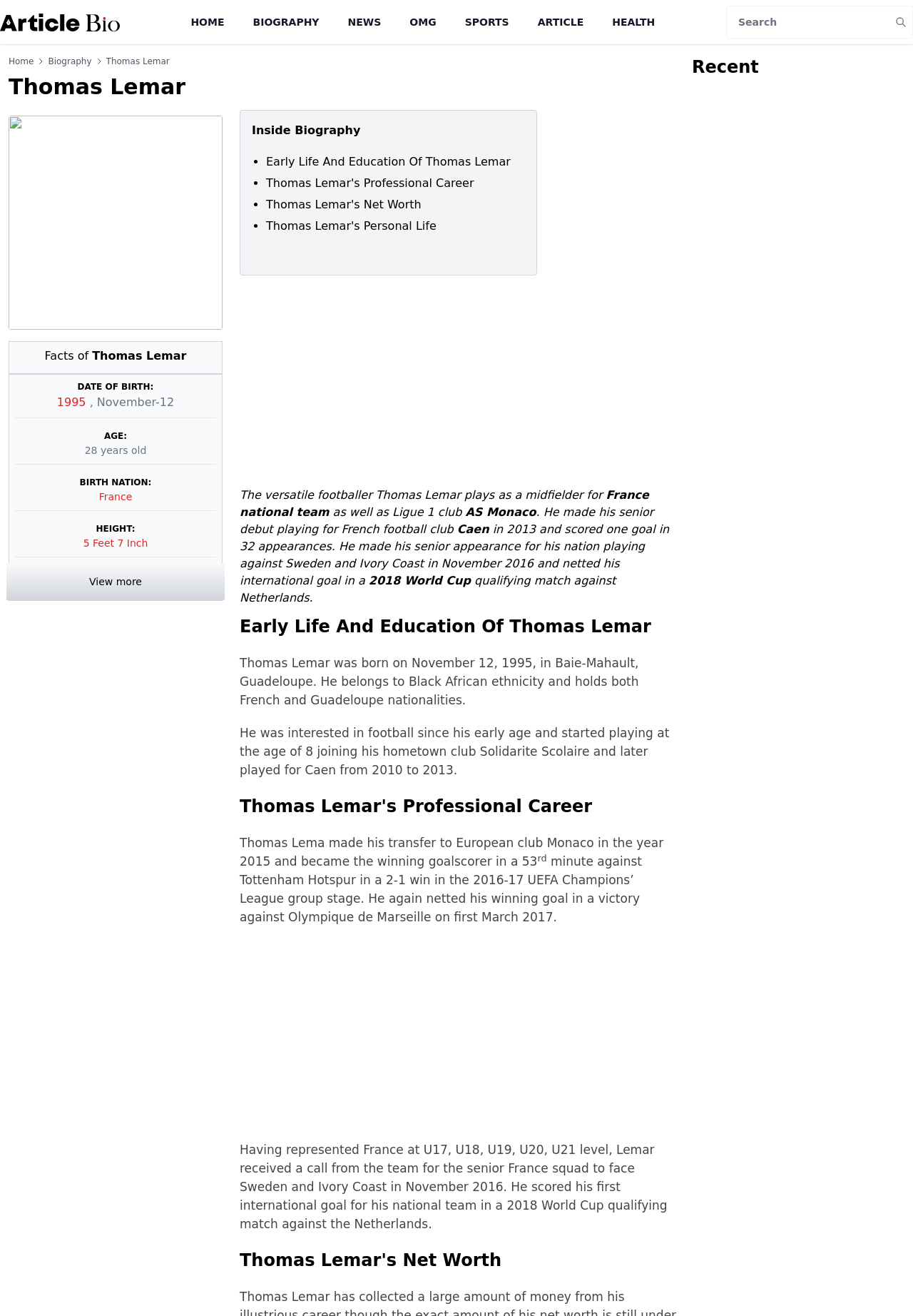Generate a detailed explanation of the webpage's features and information.

This webpage is about the biography of Thomas Lemar, a French footballer who plays for the France national team and Ligue 1 club AS Monaco. At the top of the page, there is a navigation menu with links to "HOME", "BIOGRAPHY", "NEWS", "OMG", "SPORTS", "ARTICLE", and "HEALTH". Below the navigation menu, there is a search bar with a search button.

On the left side of the page, there is a section with a heading "Thomas Lemar" and a table containing his personal details, including his date of birth, age, birth nation, and height. Below the table, there are links to his biography, professional career, net worth, and personal life.

The main content of the page is divided into sections, each with a heading. The first section provides an overview of Thomas Lemar's career, stating that he plays as a midfielder for France national team and Ligue 1 club AS Monaco. The section also mentions his senior debut and international goal.

The next section is about Thomas Lemar's early life and education, stating that he was born on November 12, 1995, in Baie-Mahault, Guadeloupe, and holds both French and Guadeloupe nationalities. This section also mentions his interest in football from an early age and his playing career with Solidarite Scolaire and Caen.

The following section is about Thomas Lemar's professional career, mentioning his transfer to Monaco in 2015 and his winning goals in the UEFA Champions League group stage and against Olympique de Marseille.

The page also includes sections about Thomas Lemar's net worth and personal life, as well as advertisements and a recent news section at the bottom. There are also several images and icons throughout the page, including a logo for ArticleBio.com at the top.